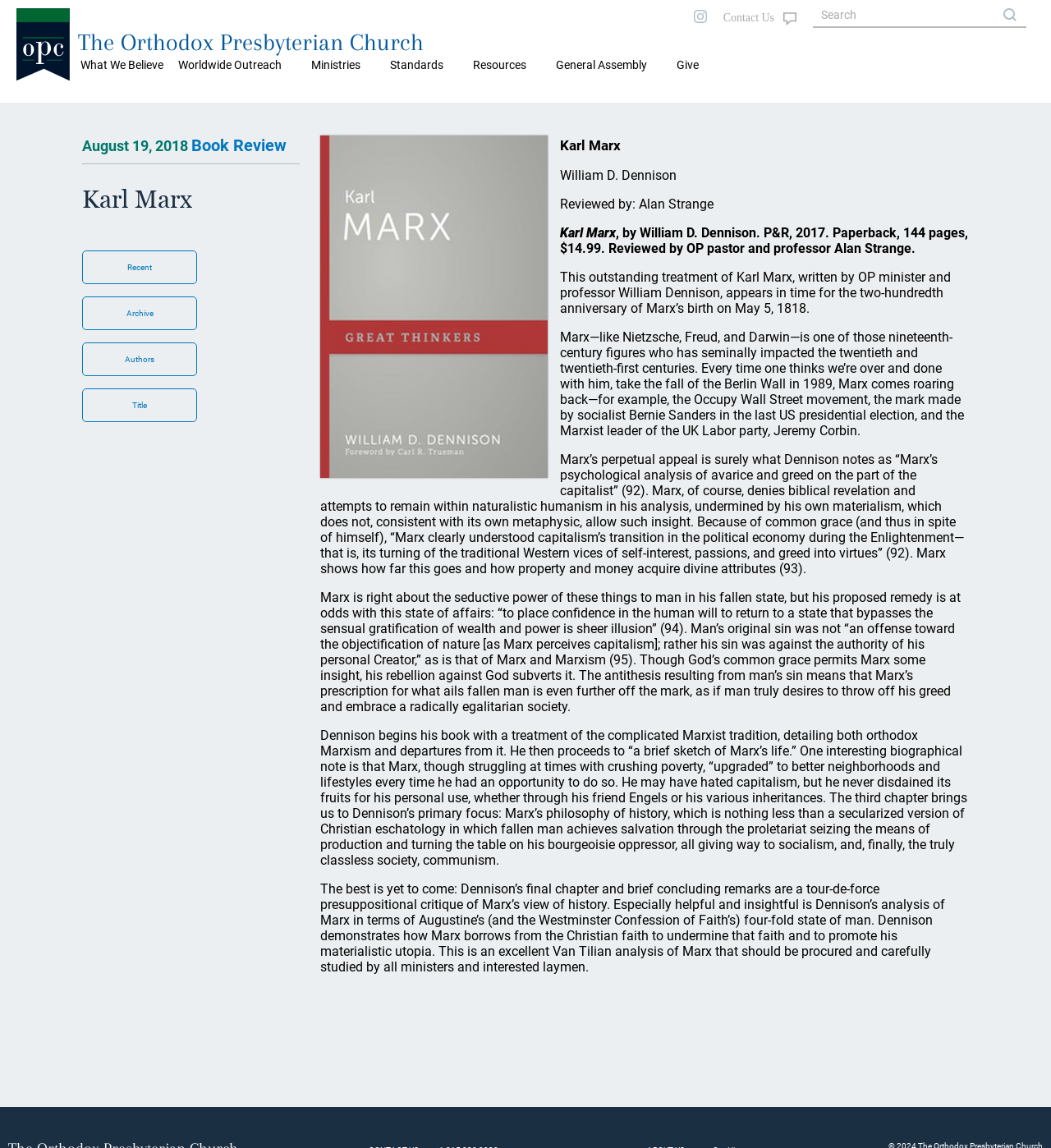Please locate the clickable area by providing the bounding box coordinates to follow this instruction: "Click on 'What We Believe'".

[0.077, 0.051, 0.155, 0.062]